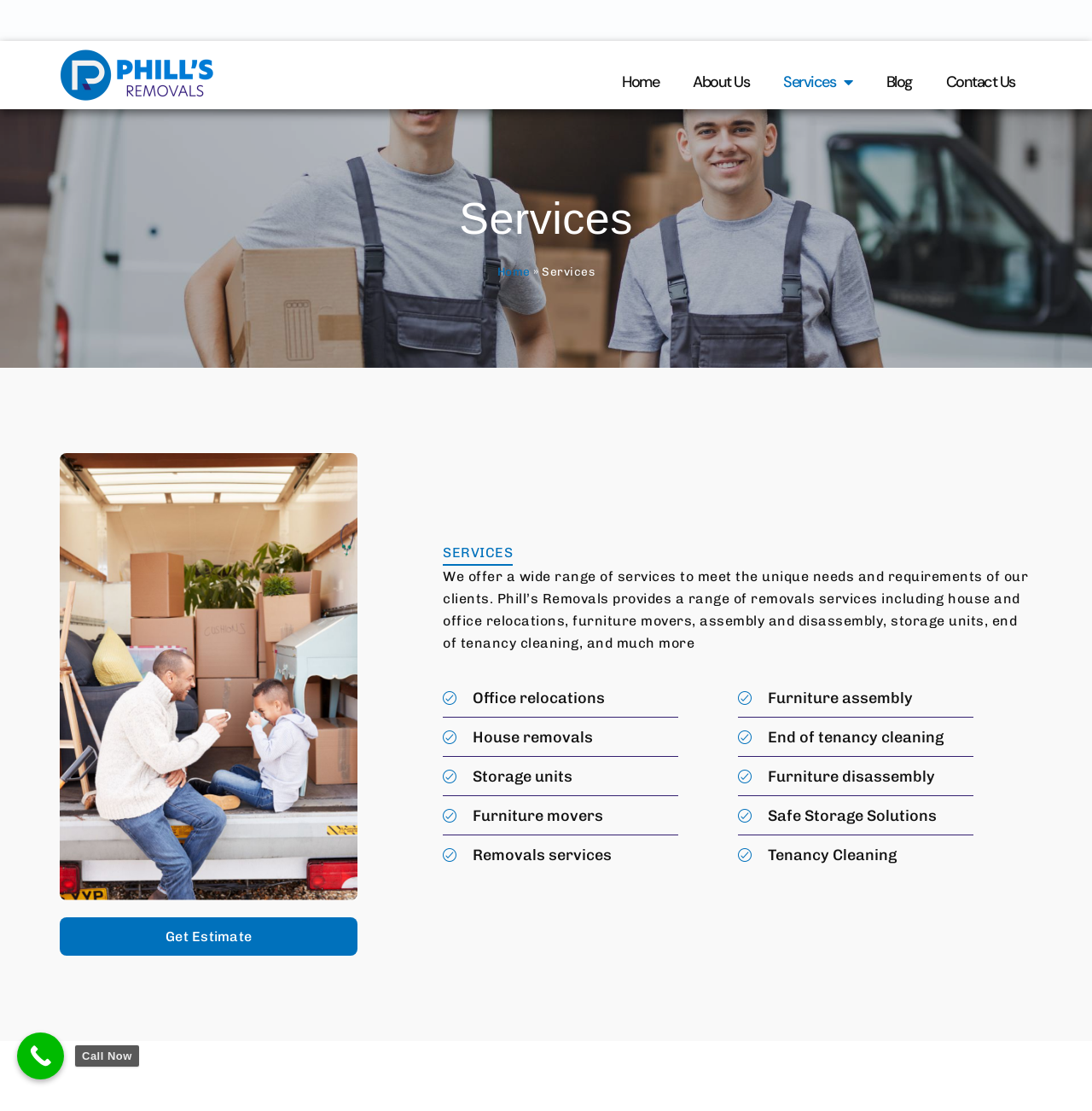Identify the bounding box coordinates of the clickable region necessary to fulfill the following instruction: "Log In". The bounding box coordinates should be four float numbers between 0 and 1, i.e., [left, top, right, bottom].

None